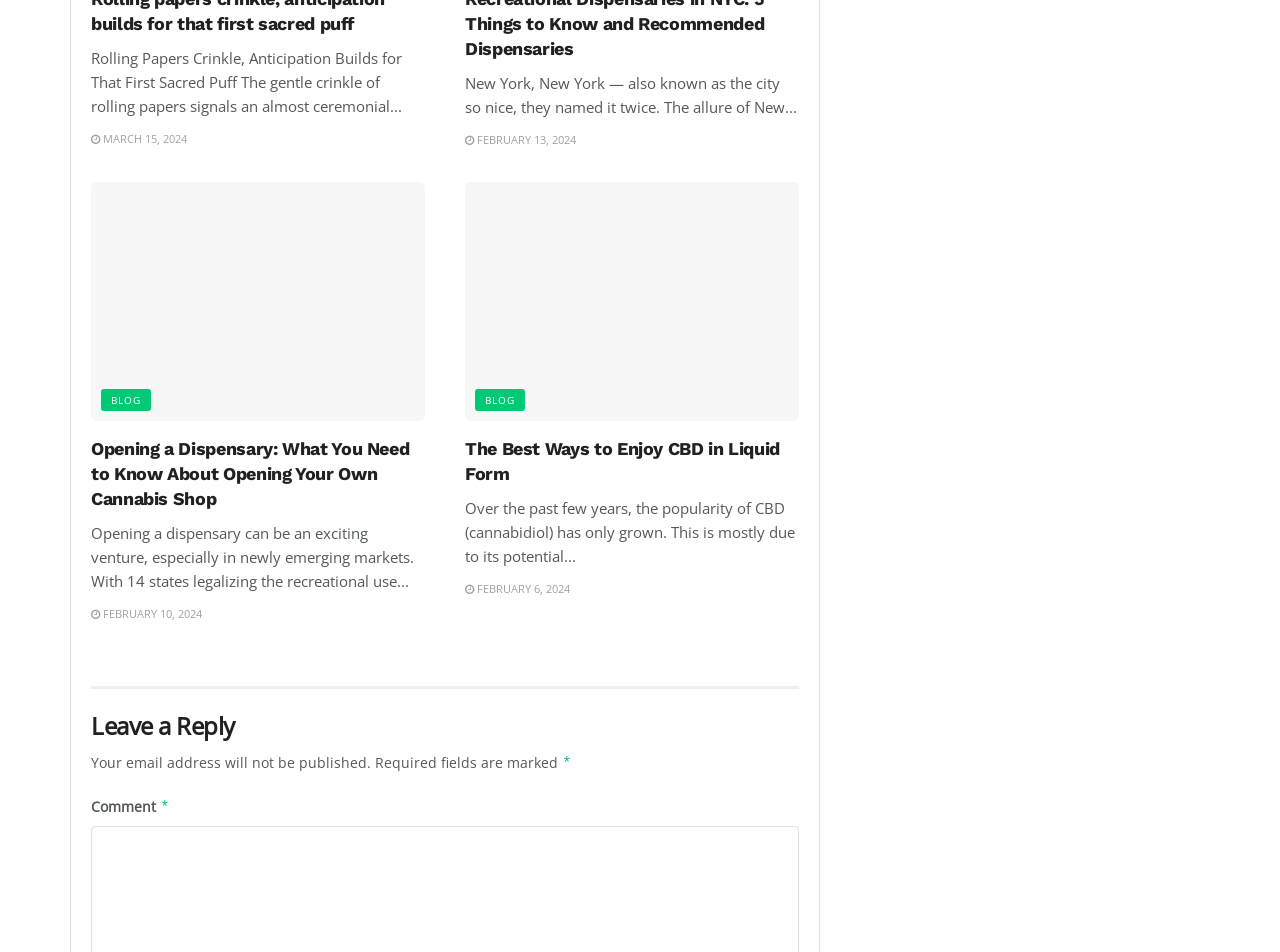Locate the bounding box coordinates of the clickable area to execute the instruction: "View the image 'CBD and Sleep: What the Science of Medical Marijuana is Saying'". Provide the coordinates as four float numbers between 0 and 1, represented as [left, top, right, bottom].

[0.363, 0.191, 0.624, 0.542]